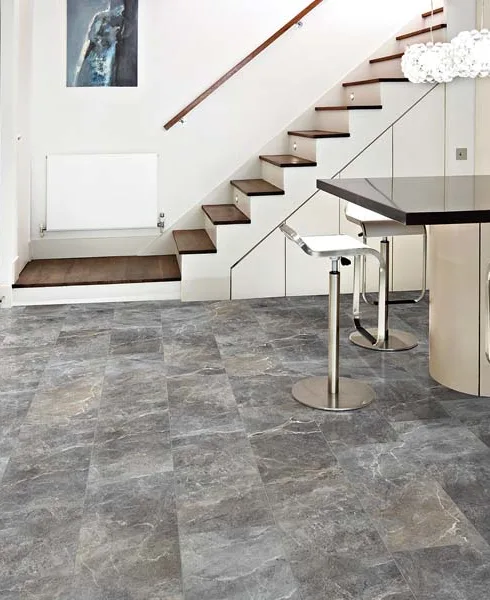What is located to the left of the dining area?
Please look at the screenshot and answer in one word or a short phrase.

A set of stairs